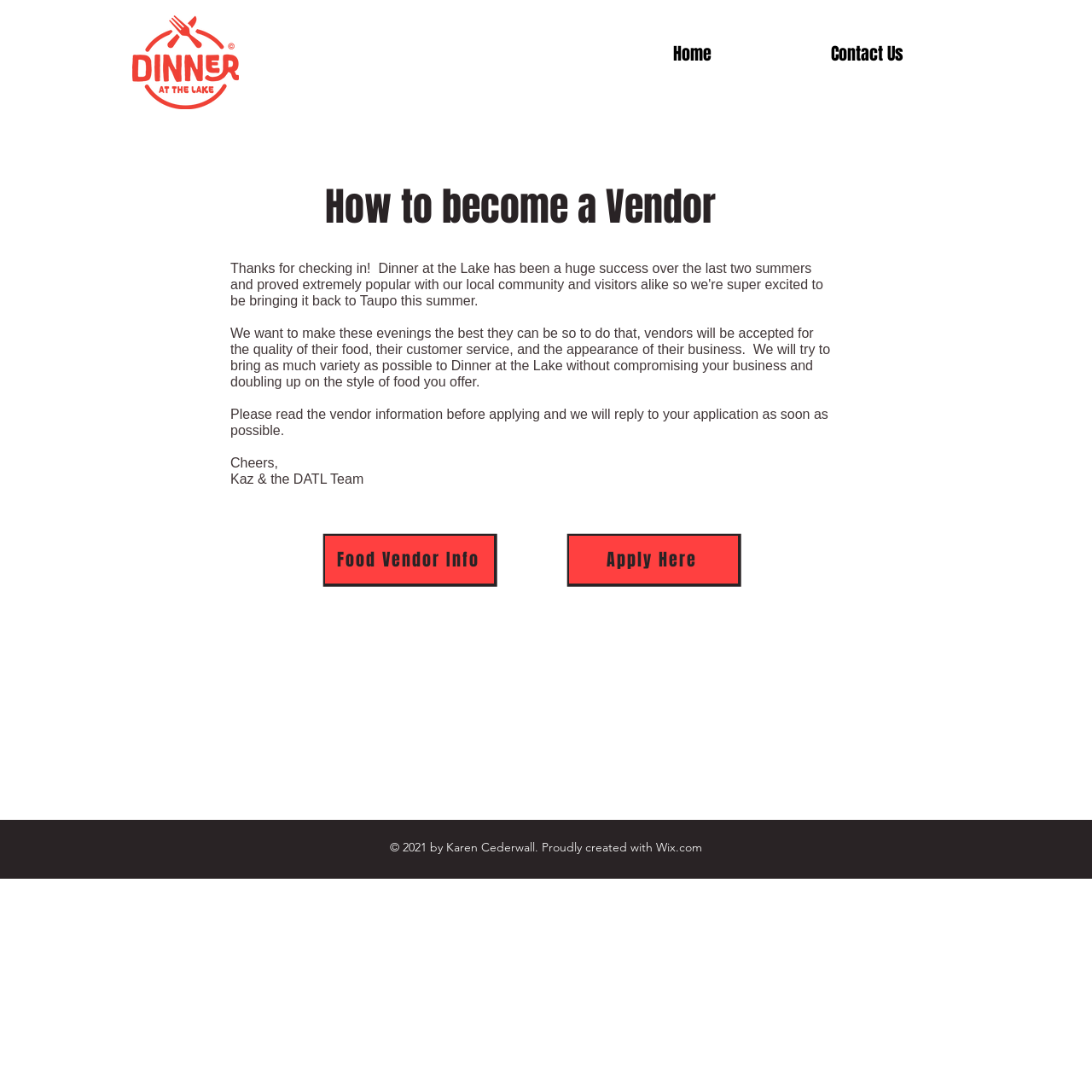Use a single word or phrase to answer this question: 
What is the purpose of the vendor information?

To apply